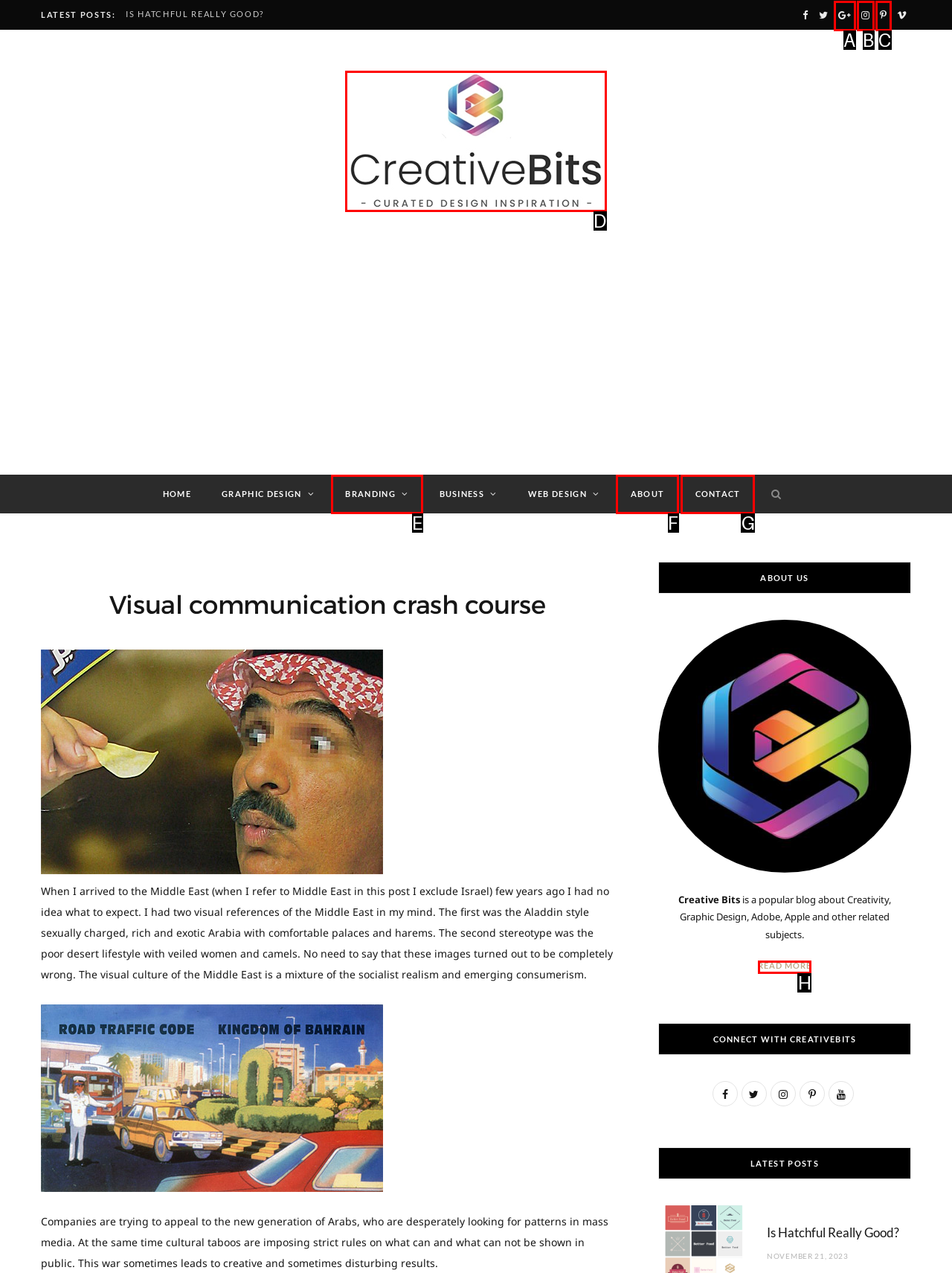Identify the correct choice to execute this task: Book now
Respond with the letter corresponding to the right option from the available choices.

None